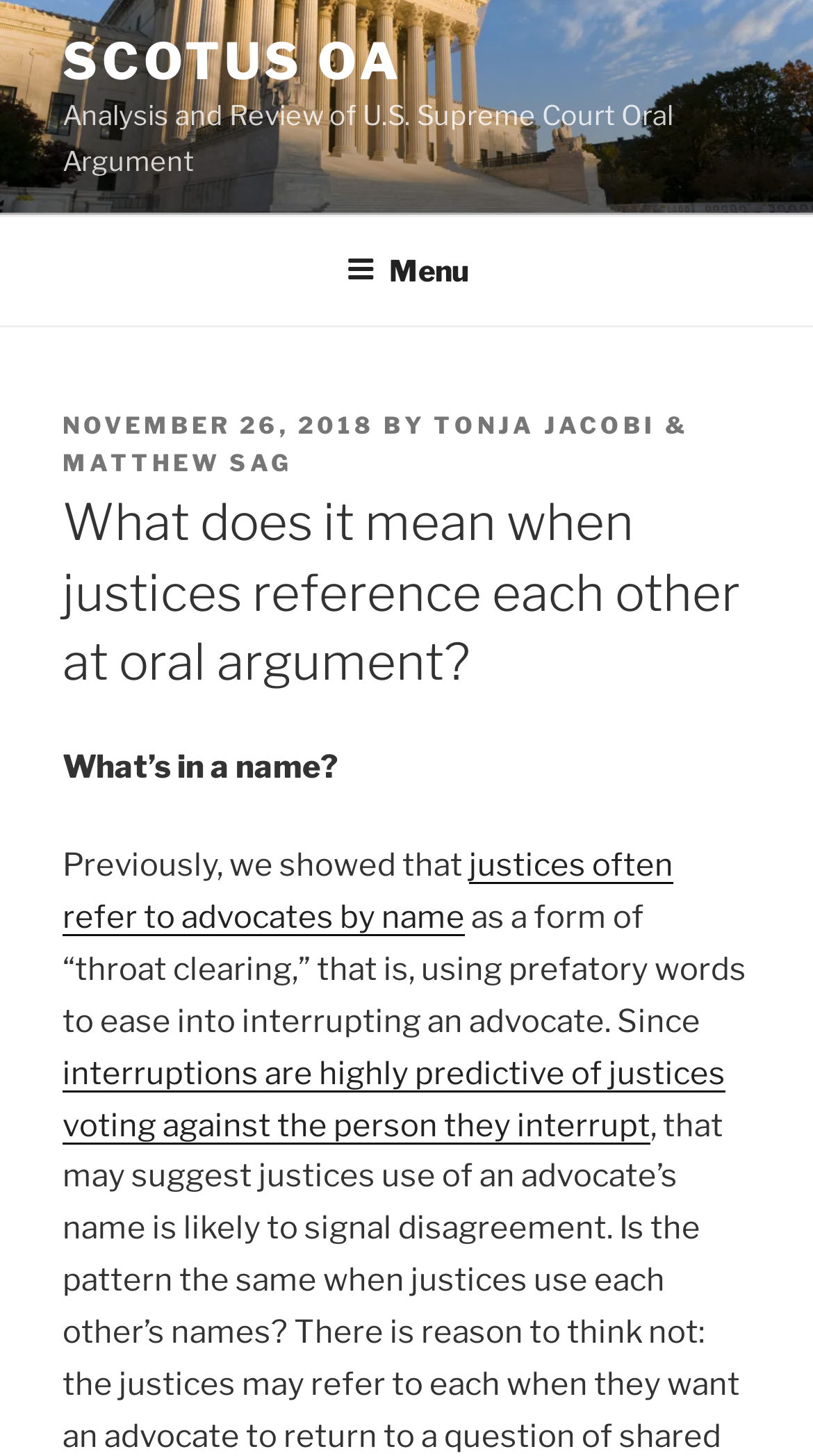Can you find and generate the webpage's heading?

What does it mean when justices reference each other at oral argument?